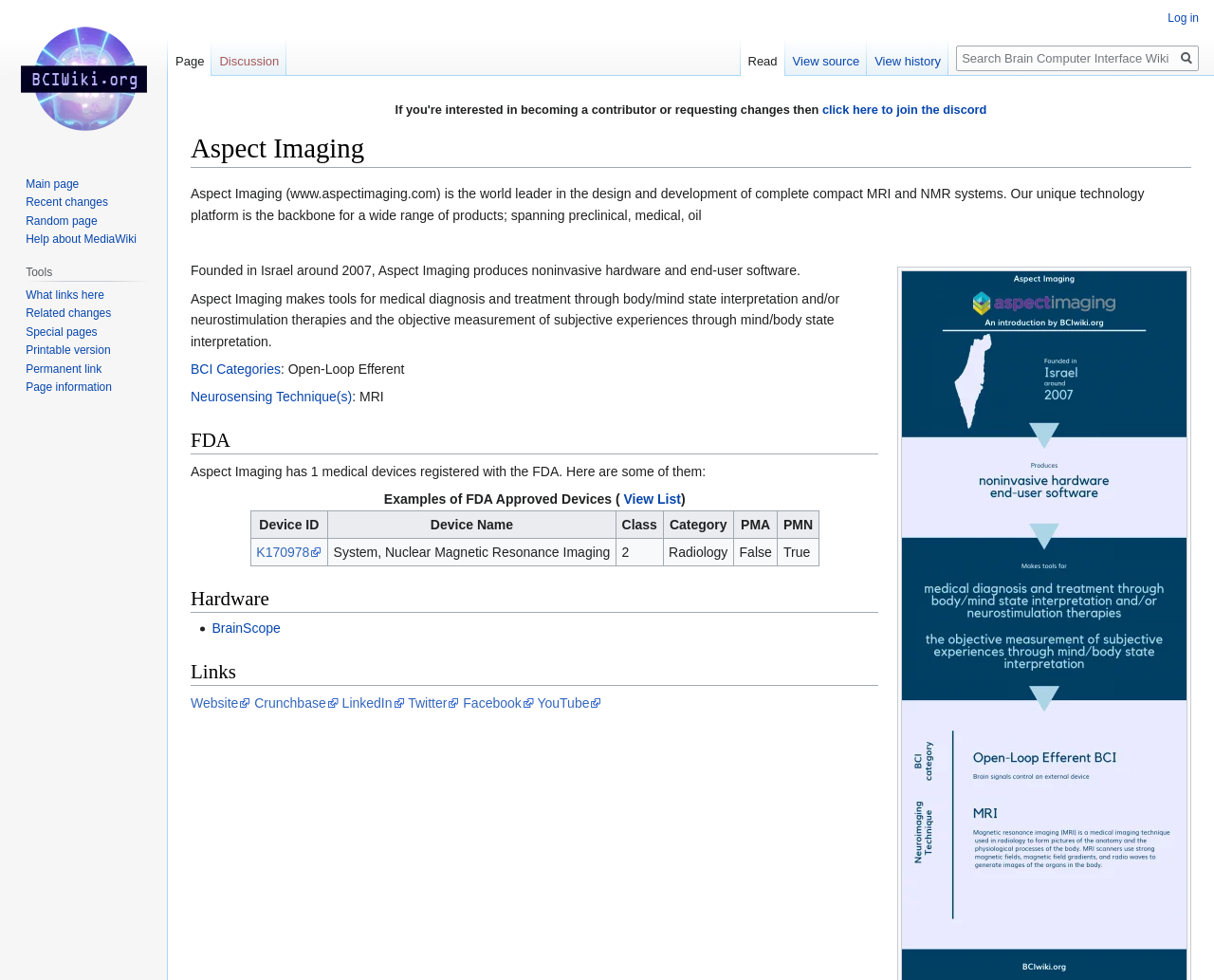Generate a comprehensive caption for the webpage you are viewing.

The webpage is about Aspect Imaging, a company that designs and develops compact MRI and NMR systems. At the top of the page, there is a heading that reads "Aspect Imaging" and a link to join a Discord channel. Below this, there is a brief description of the company, stating that it is a world leader in the design and development of complete compact MRI and NMR systems.

To the left of the description, there are links to navigate to different sections of the page, including "Jump to navigation" and "Jump to search". Below the description, there is a section that provides more information about the company, including its founding year and its products.

The page also has a section dedicated to the company's medical devices registered with the FDA, which includes a table with examples of approved devices. The table has columns for device ID, device name, class, category, and PMA.

Further down the page, there are sections on hardware and links to the company's website, Crunchbase, LinkedIn, Twitter, Facebook, and YouTube. There are also navigation menus at the top and bottom of the page, providing access to personal tools, namespaces, views, and search functions.

In the top-right corner of the page, there is a search bar with a button to search the page. Below this, there are links to visit the main page, recent changes, and random pages, as well as help about MediaWiki.